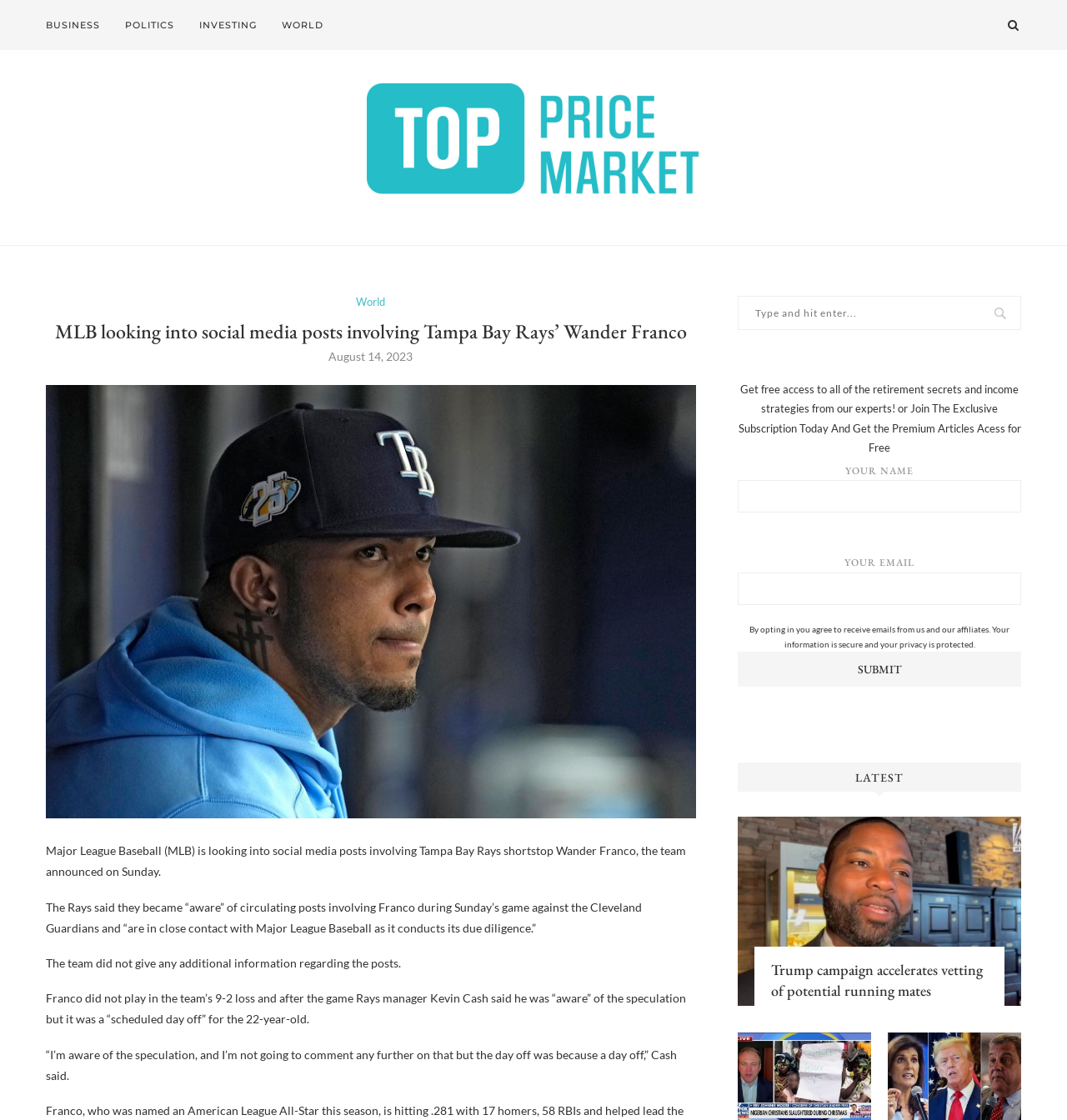Please identify the primary heading of the webpage and give its text content.

MLB looking into social media posts involving Tampa Bay Rays’ Wander Franco